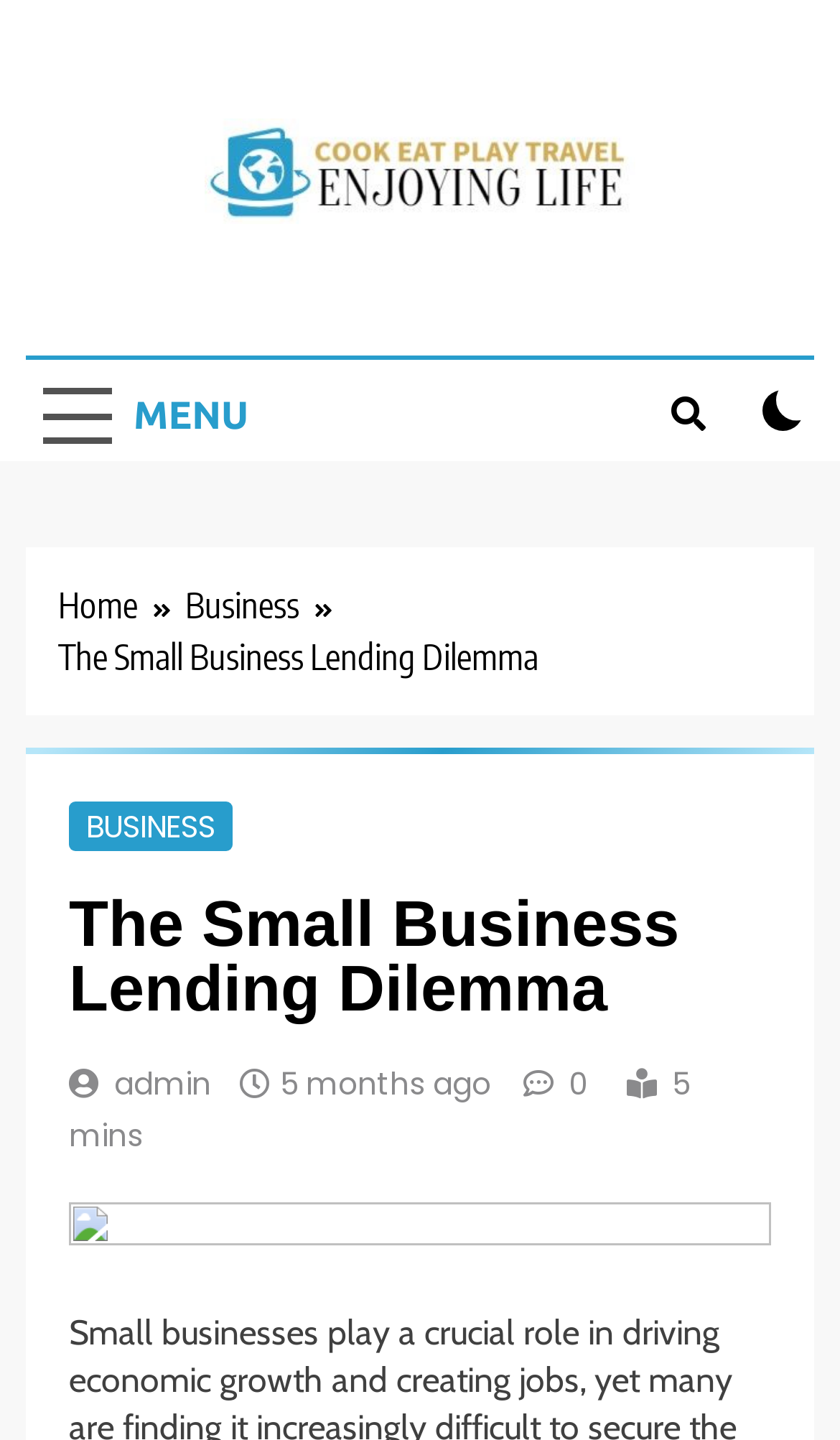Identify the bounding box of the UI element that matches this description: "5 months ago".

[0.333, 0.738, 0.585, 0.768]